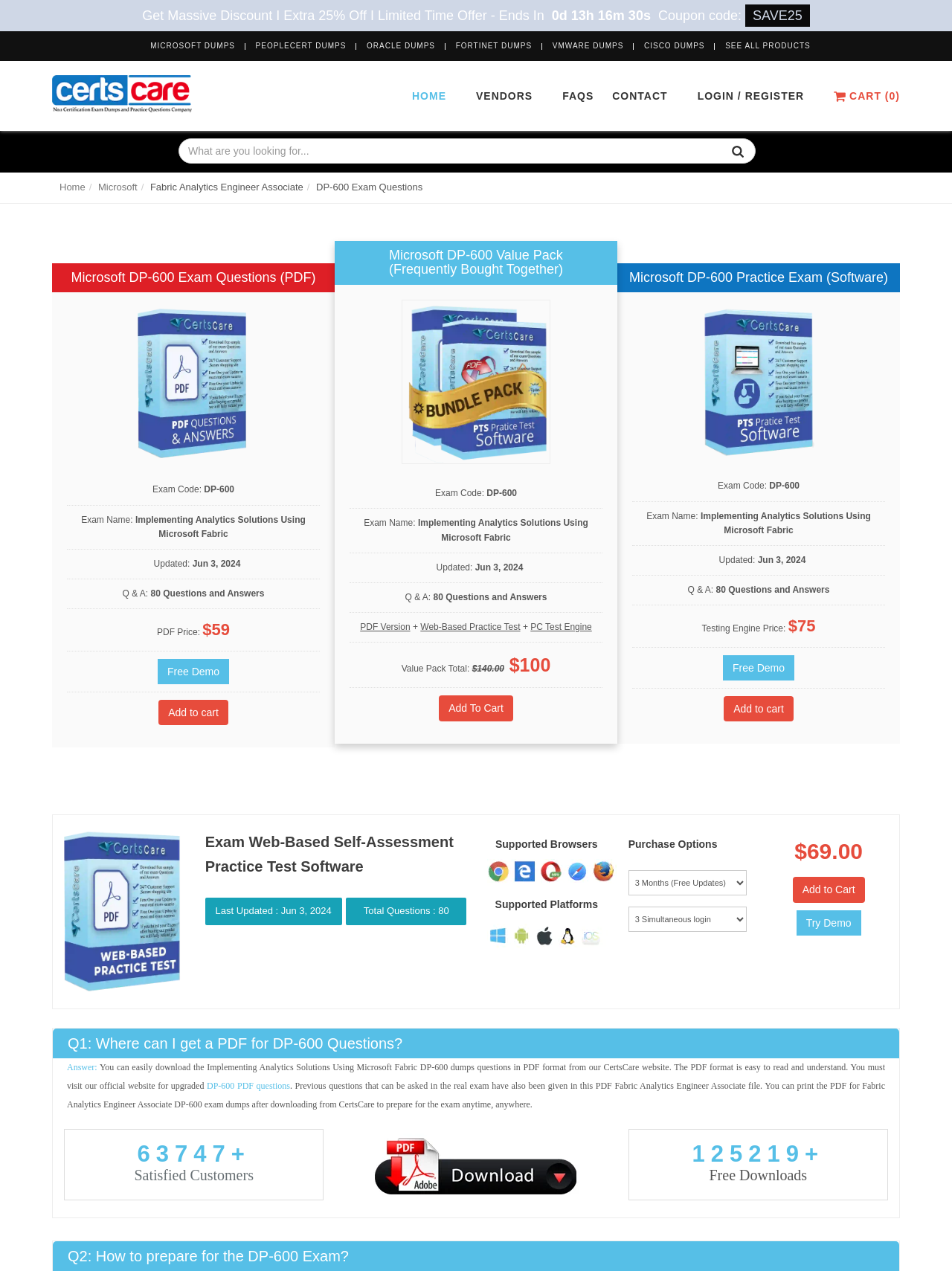Please answer the following question using a single word or phrase: 
What is the total price of the Microsoft DP-600 Value Pack?

$140.00